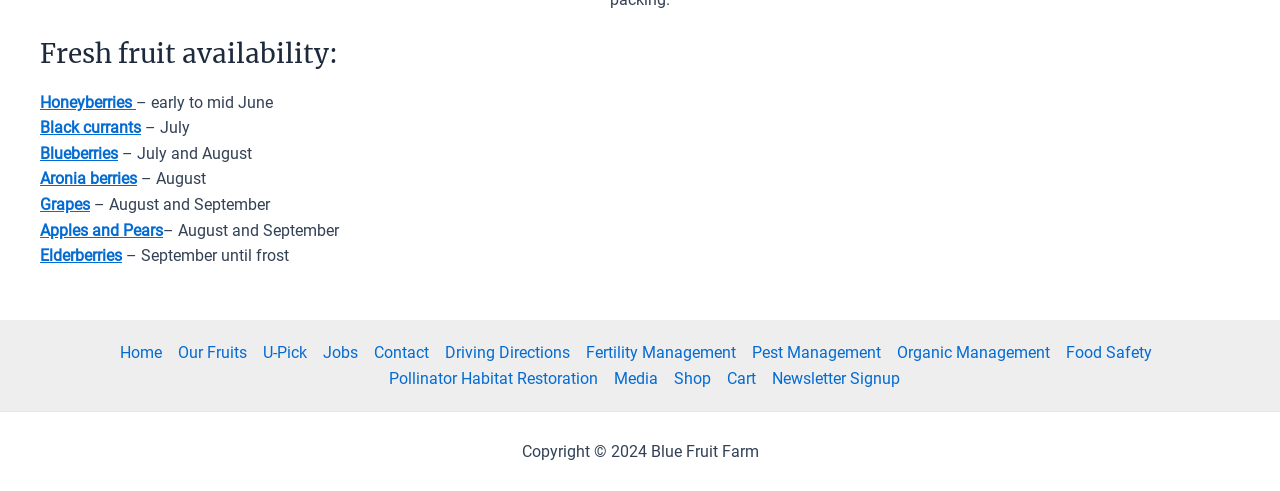Based on the element description "U-Pick", predict the bounding box coordinates of the UI element.

[0.199, 0.693, 0.246, 0.745]